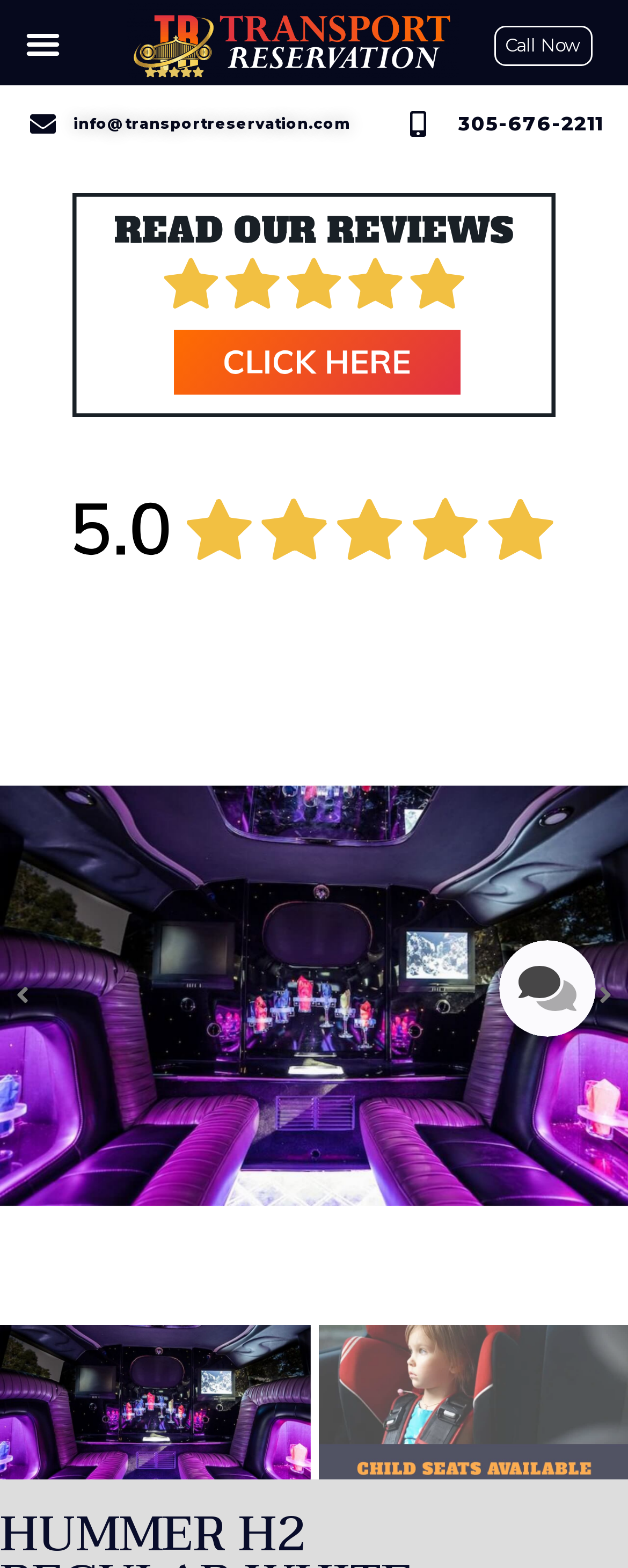What is the purpose of the Hummer H2 Limousine?
Could you answer the question in a detailed manner, providing as much information as possible?

Based on the webpage, the Hummer H2 Limousine is intended for a night out, specifically for events like Bachelor Parties, Clubbing, and Casino Nights.